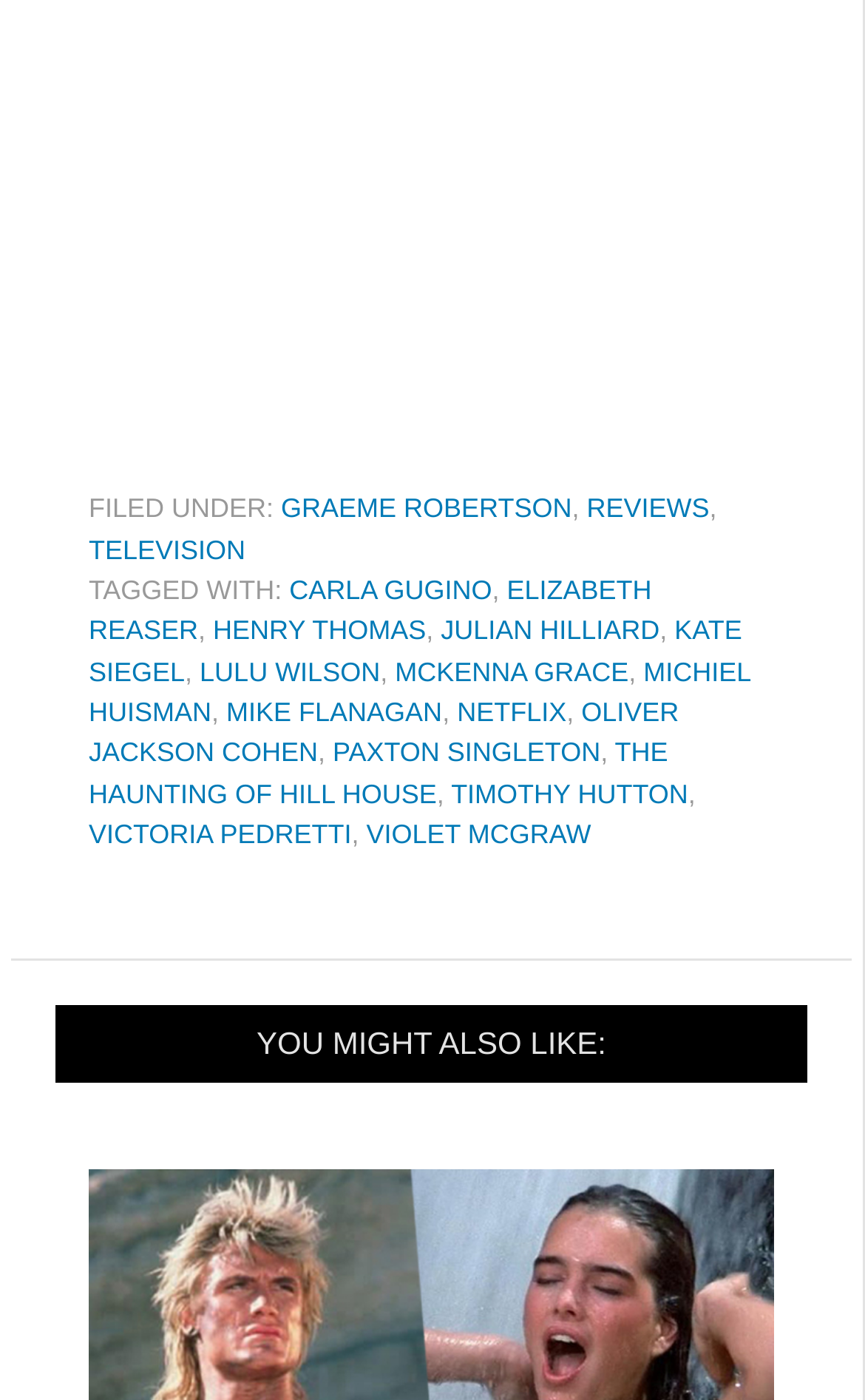Locate the coordinates of the bounding box for the clickable region that fulfills this instruction: "Click on the link to THE HAUNTING OF HILL HOUSE".

[0.103, 0.527, 0.772, 0.578]